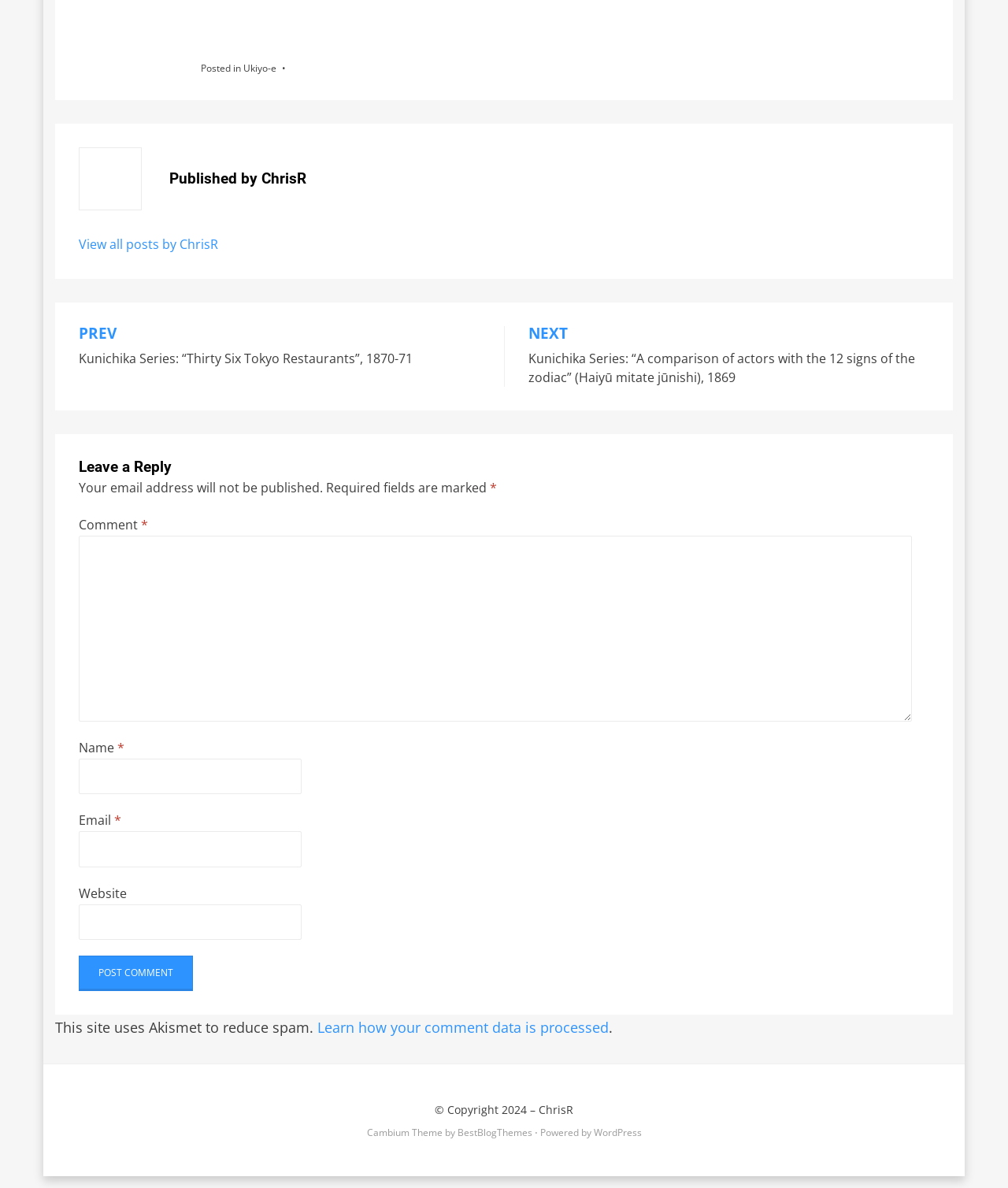Answer the question using only one word or a concise phrase: What is the purpose of the Akismet tool?

to reduce spam